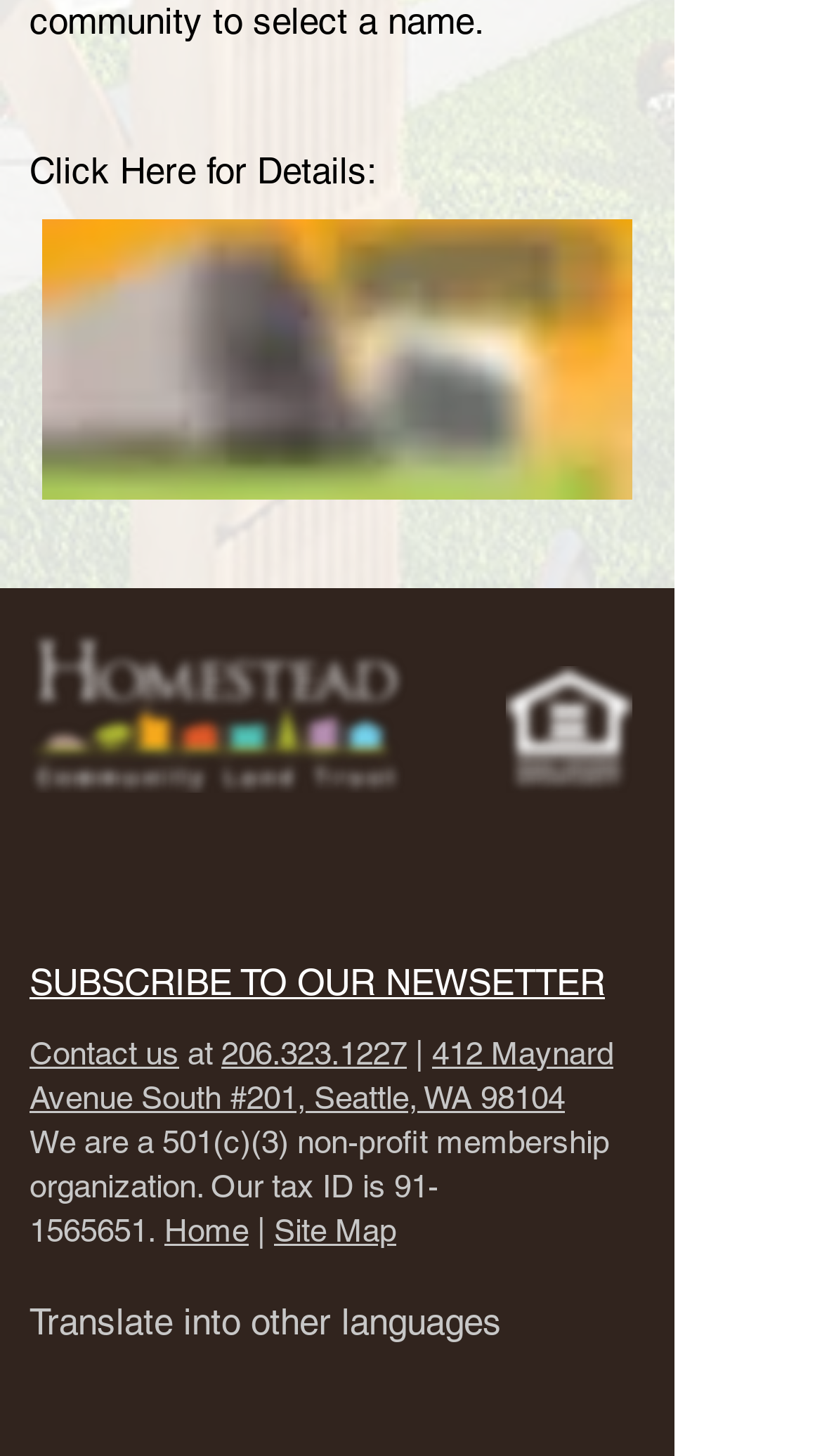Please identify the bounding box coordinates of the element on the webpage that should be clicked to follow this instruction: "Contact us". The bounding box coordinates should be given as four float numbers between 0 and 1, formatted as [left, top, right, bottom].

[0.036, 0.711, 0.218, 0.735]